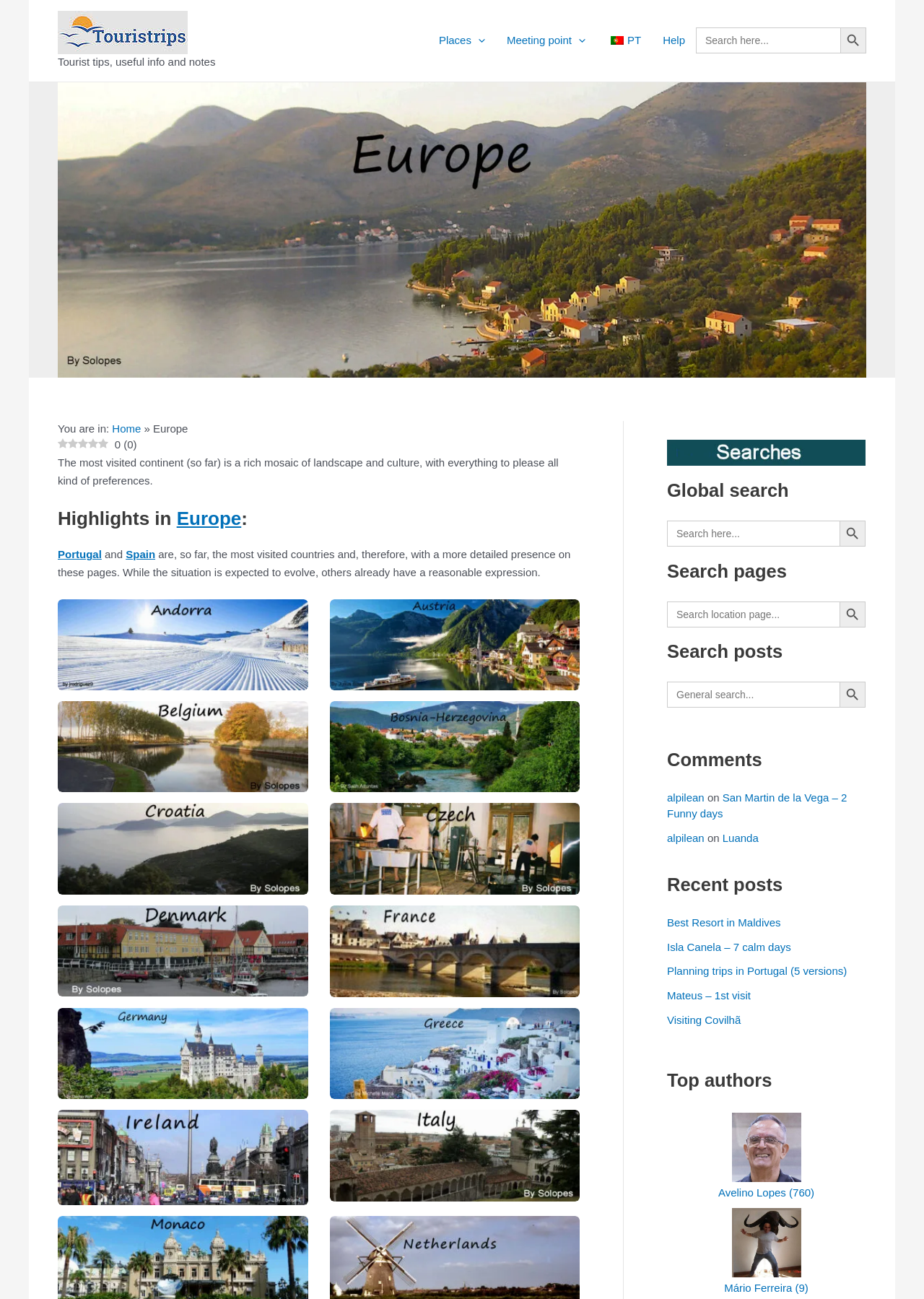Please find the bounding box coordinates of the section that needs to be clicked to achieve this instruction: "Check global search".

[0.722, 0.369, 0.937, 0.421]